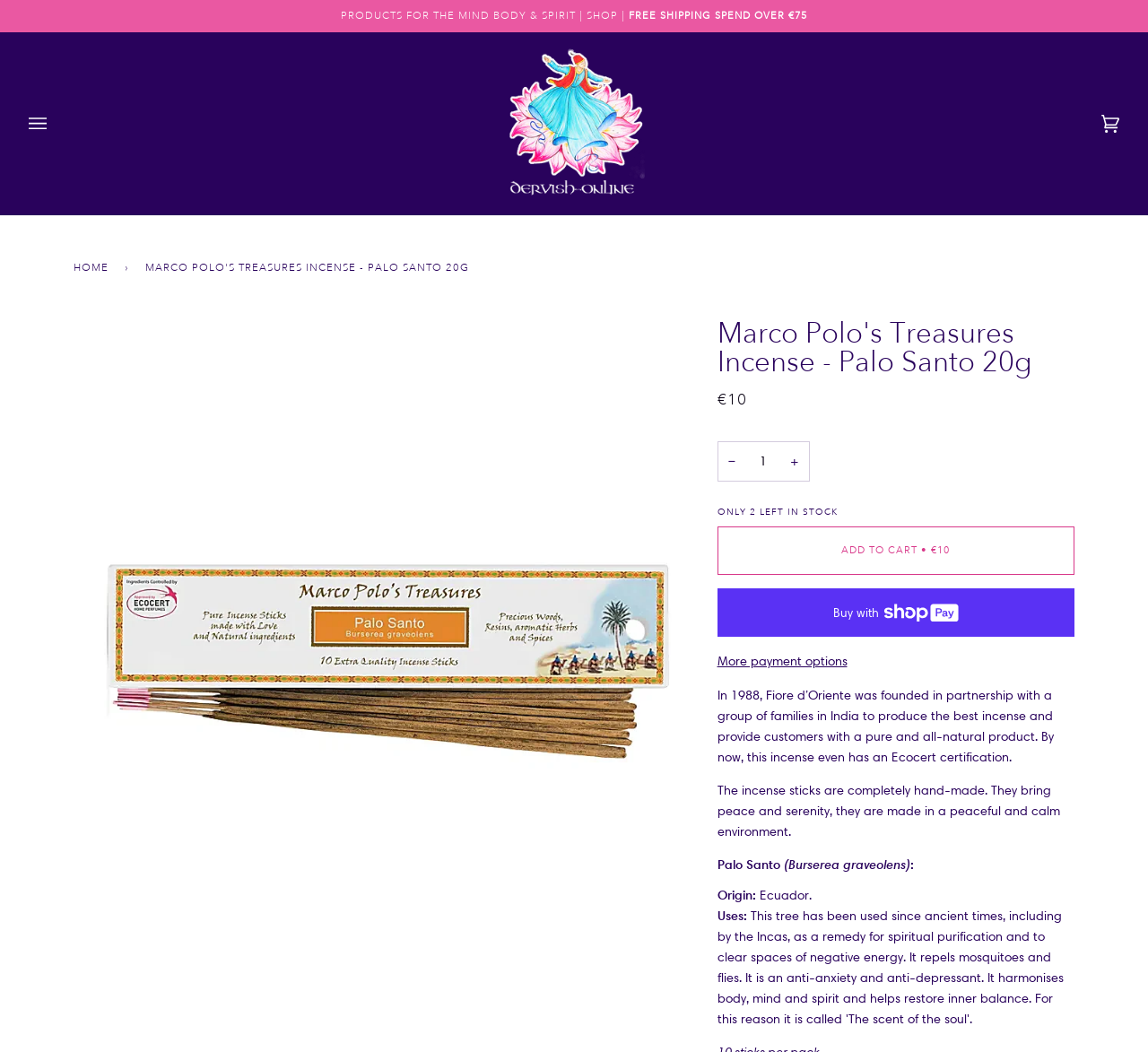What is the certification of the incense?
From the screenshot, provide a brief answer in one word or phrase.

Ecocert